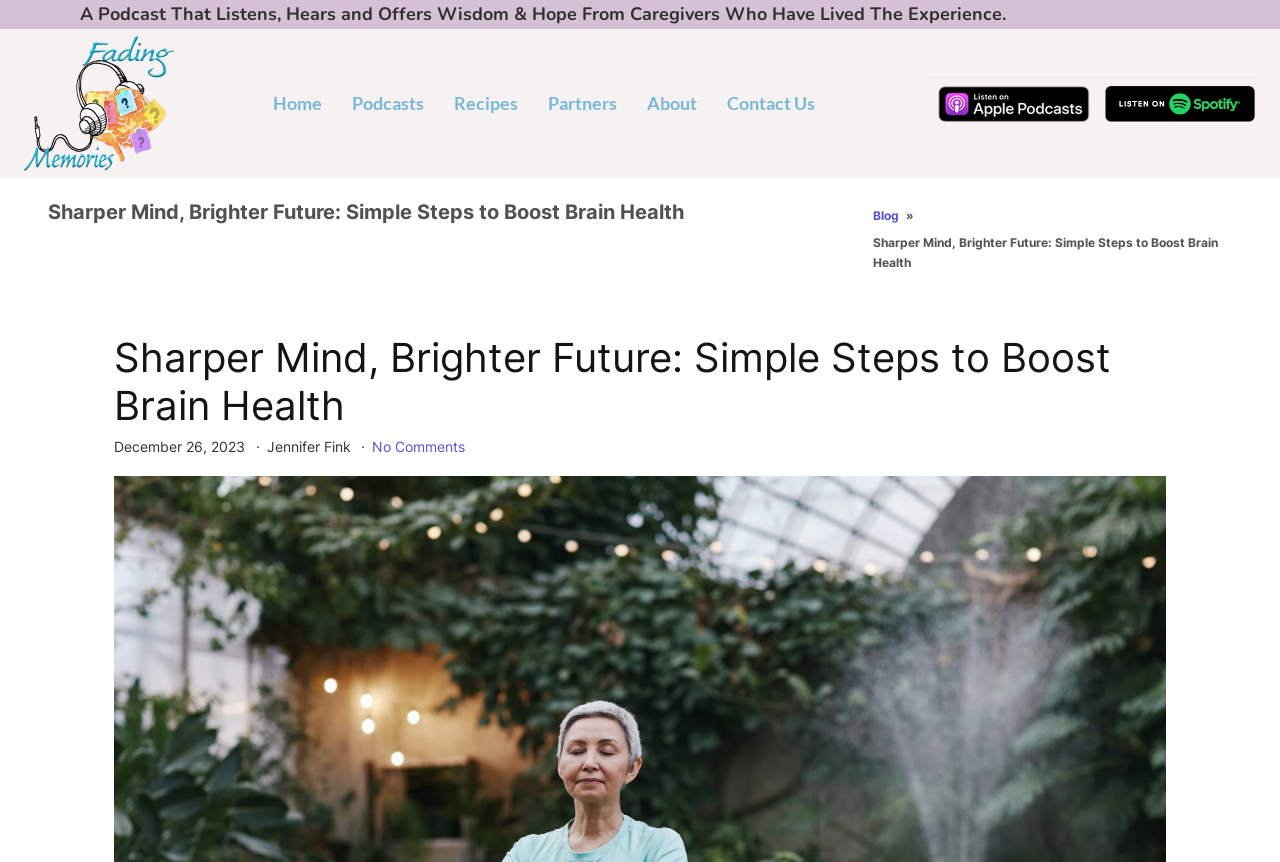Describe every aspect of the webpage in a detailed manner.

The webpage is about a podcast focused on brain health, with the title "Sharper Mind, Brighter Future: Simple Steps to Boost Brain Health" prominently displayed at the top. Below the title, there is a descriptive text that reads "A Podcast That Listens, Hears and Offers Wisdom & Hope From Caregivers Who Have Lived The Experience." 

On the top-left side, there are six navigation links: "Home", "Podcasts", "Recipes", "Partners", "About", and "Contact Us", arranged horizontally. 

On the top-right side, there are two links to listen to the podcast on Apple Podcasts and Spotify, each accompanied by an icon. 

Below the navigation links, there is a heading that repeats the title of the podcast. To the right of the heading, there is a breadcrumb navigation with links to "Blog" and the current page. 

The main content of the page starts with a link to the podcast episode, followed by the publication date "December 26, 2023", the author's name "Jennifer Fink", and a link to "No Comments".